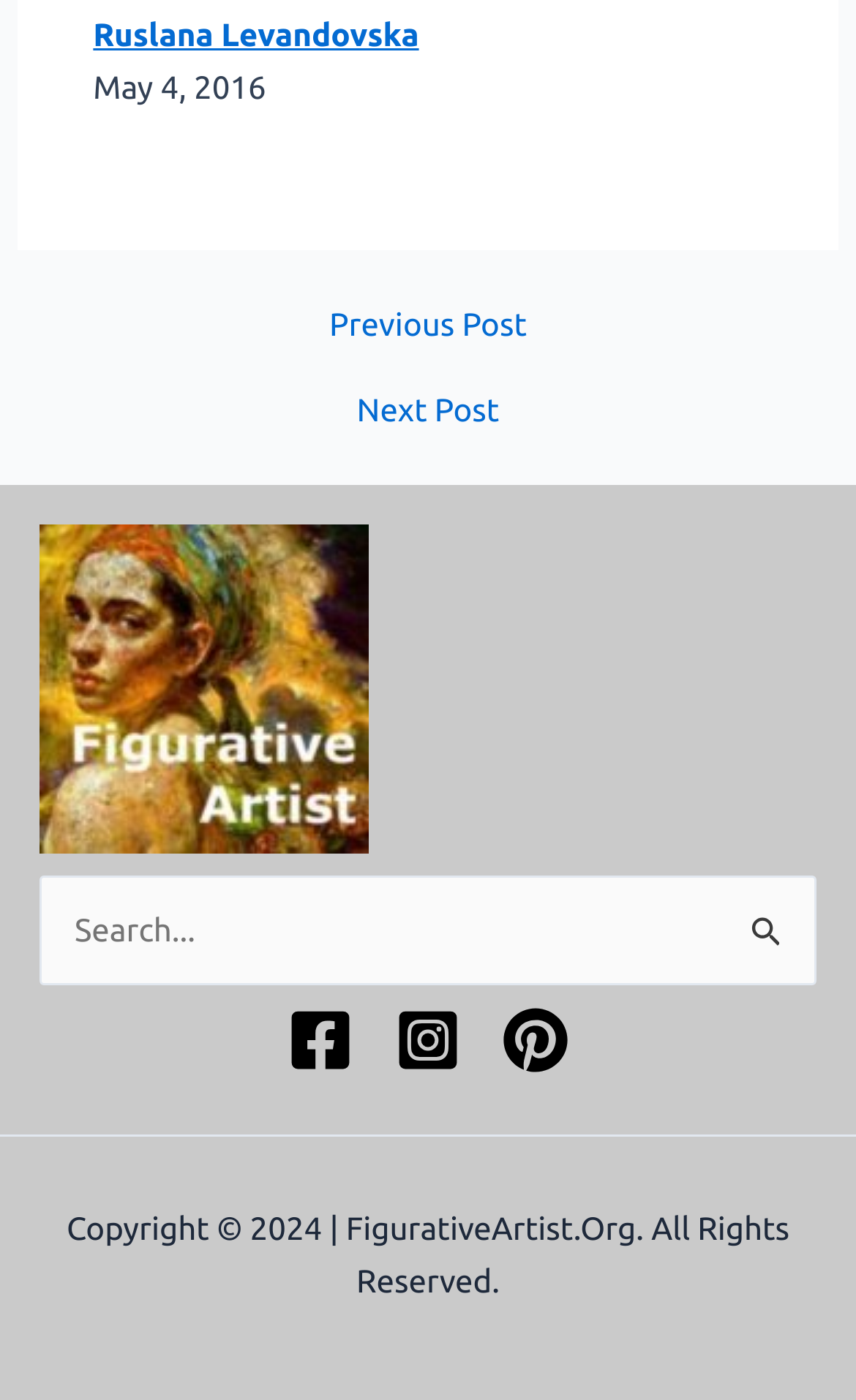Answer the question with a single word or phrase: 
What social media platforms are linked from the footer?

Facebook, Instagram, Pinterest